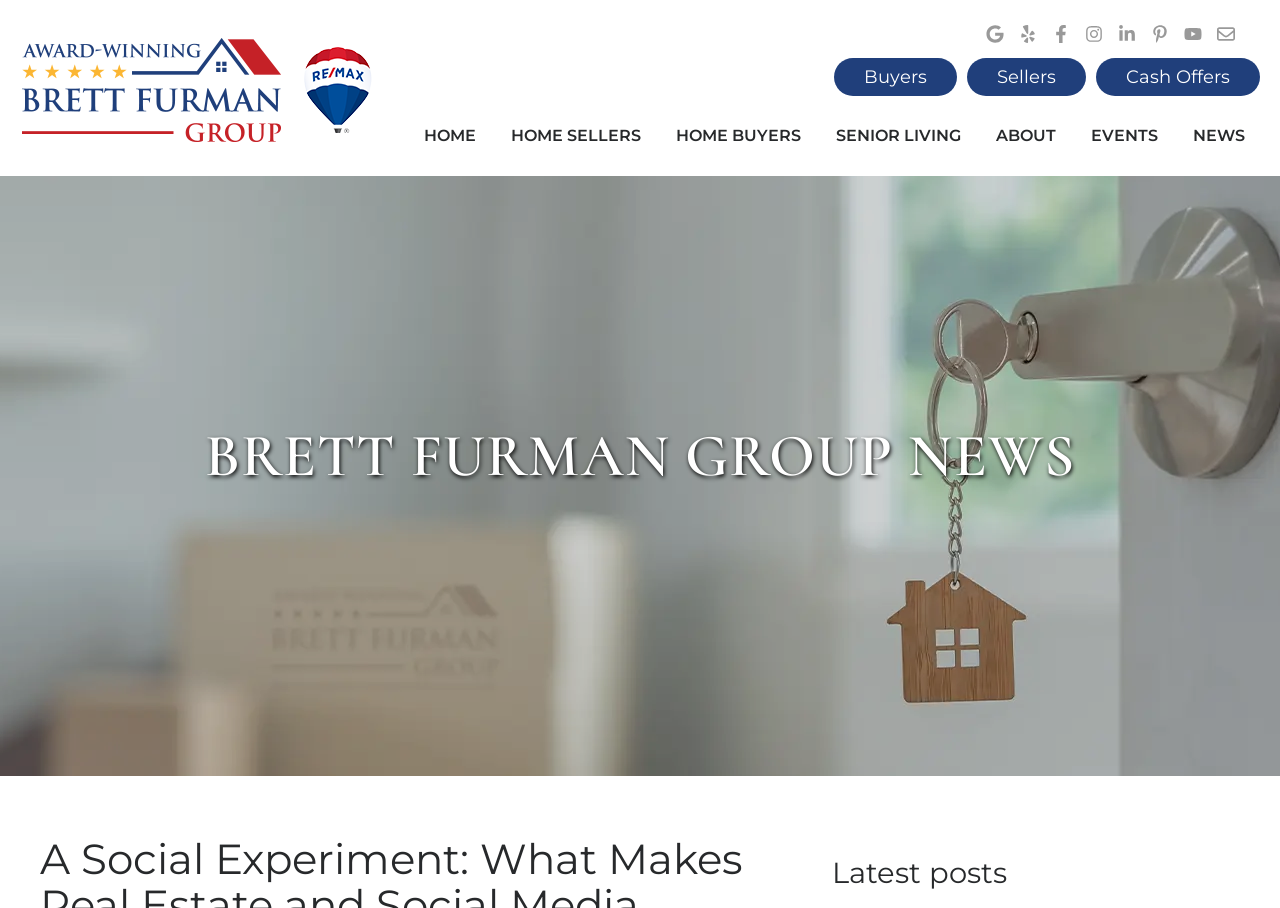Identify the bounding box coordinates for the element you need to click to achieve the following task: "Skip to the 'Footer'". Provide the bounding box coordinates as four float numbers between 0 and 1, in the form [left, top, right, bottom].

[0.016, 0.055, 0.207, 0.118]